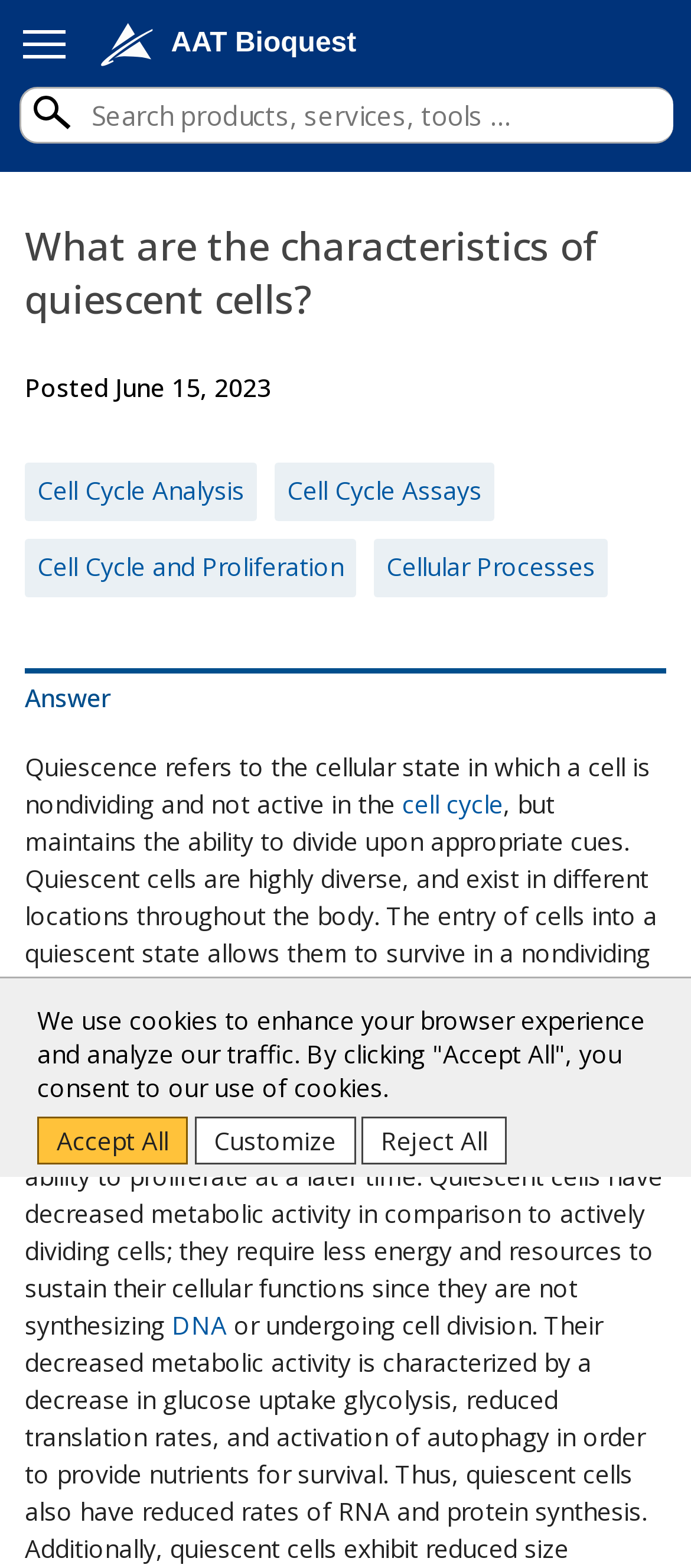Identify the bounding box coordinates for the UI element described as follows: placeholder="Search products, services, tools …". Use the format (top-left x, top-left y, bottom-right x, bottom-right y) and ensure all values are floating point numbers between 0 and 1.

[0.027, 0.055, 0.973, 0.091]